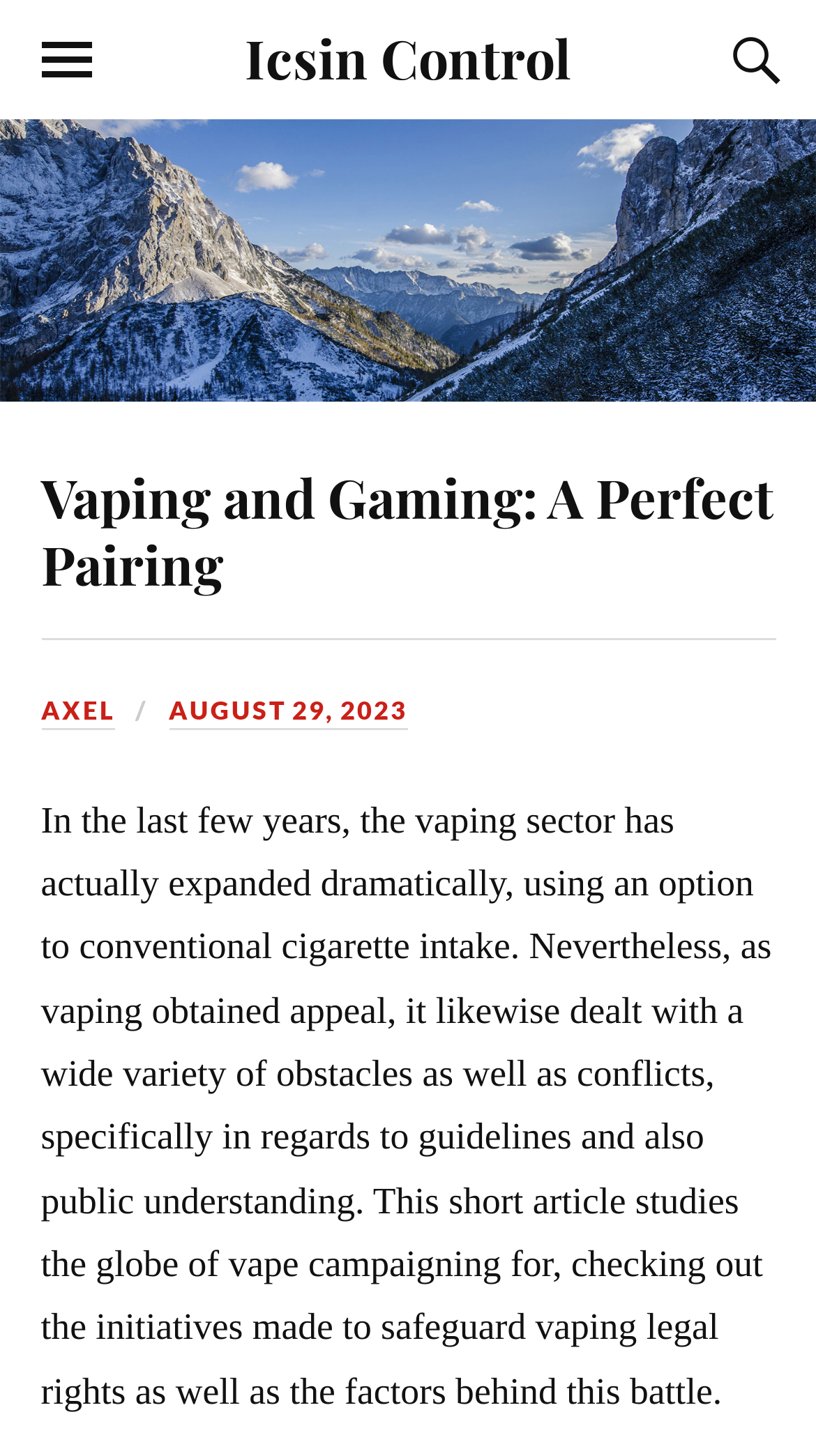What is the topic of the article?
Using the image as a reference, deliver a detailed and thorough answer to the question.

Based on the webpage content, the topic of the article is about the relationship between vaping and gaming, as indicated by the heading 'Vaping and Gaming: A Perfect Pairing' and the subsequent text discussing the vaping sector and its challenges.